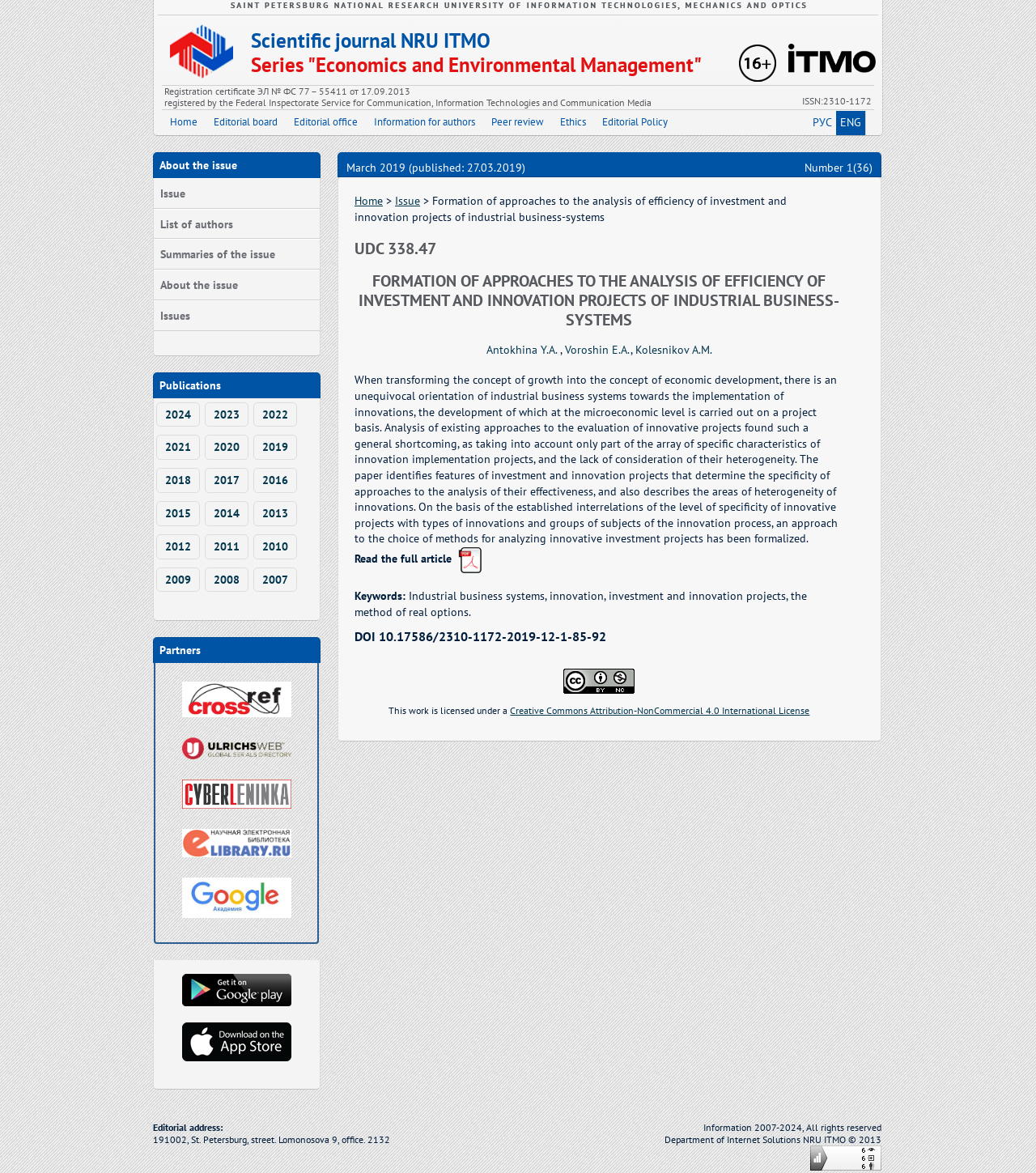Identify the coordinates of the bounding box for the element that must be clicked to accomplish the instruction: "Browse the 'Publications' section".

[0.154, 0.322, 0.213, 0.335]